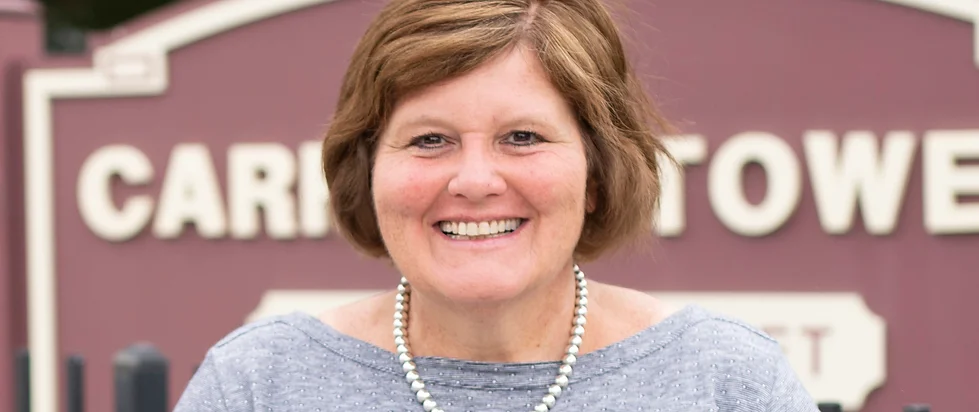Describe the image in great detail, covering all key points.

The image features Maryellen Goodwin, a dedicated community advocate and public servant, smiling warmly at the camera. She is wearing a light gray top and a distinctive pearl necklace, which adds a touch of elegance to her approachable demeanor. In the background, the signage for "Carriage Tower" is visible, hinting at her connection to local initiatives and community spaces. Goodwin's commitment to her neighborhood is reflected in her engaging expression, illustrating her passion for her work and the people she serves. This photograph captures her as an approachable leader who has actively engaged in various community service efforts, highlighting her role in championing local causes.